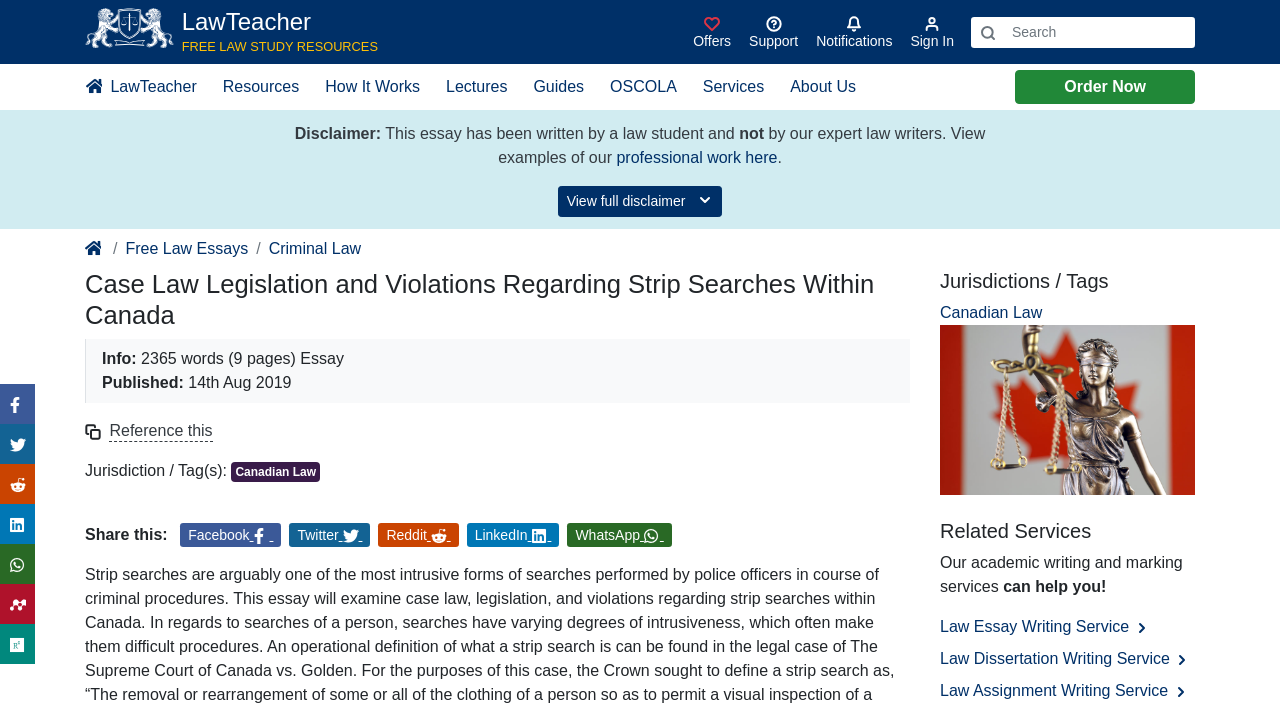Can you provide the bounding box coordinates for the element that should be clicked to implement the instruction: "Share on Facebook"?

[0.141, 0.735, 0.22, 0.769]